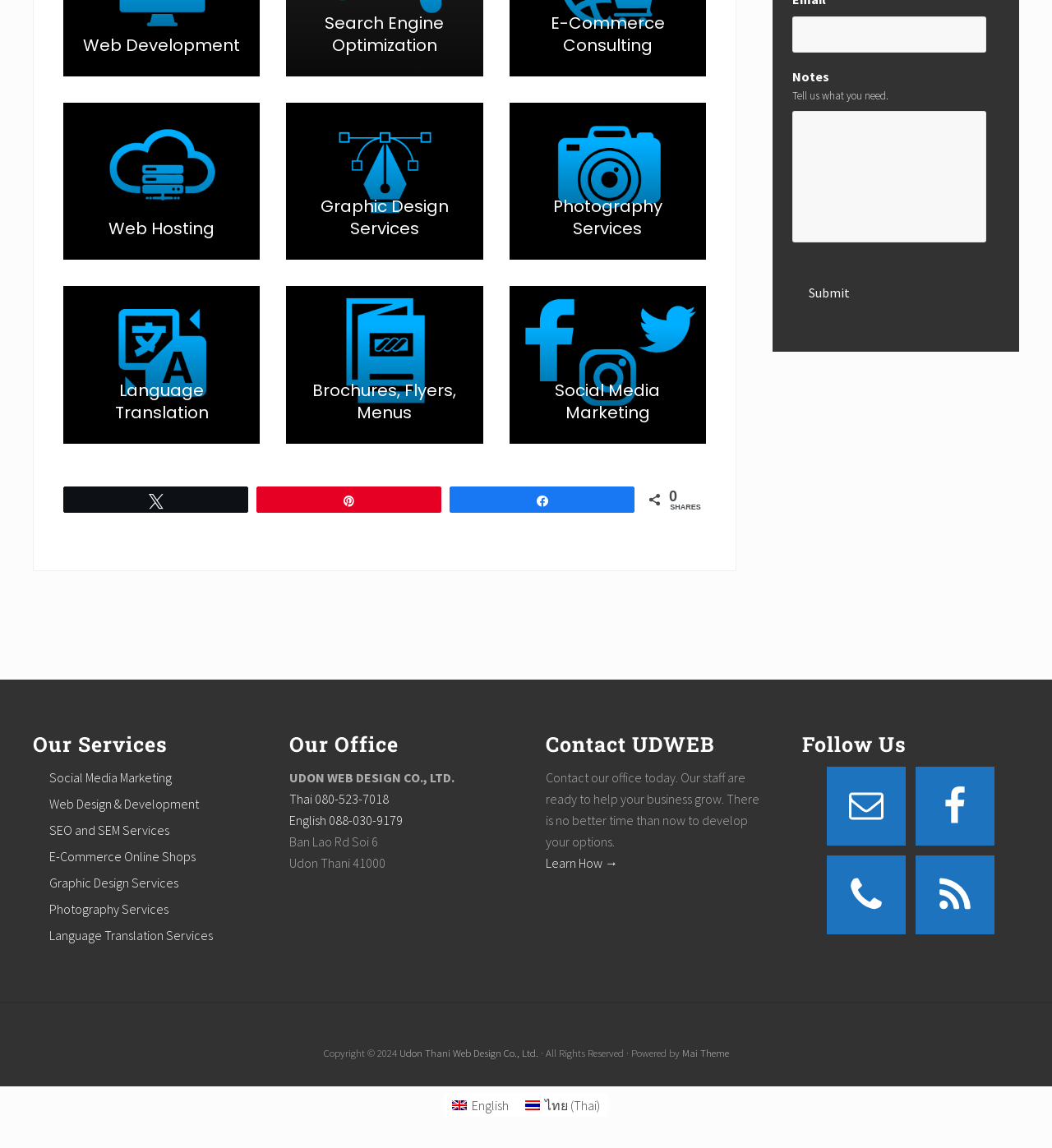Give a one-word or one-phrase response to the question:
What services does UDWEB offer?

Web Development, SEO, E-Commerce Consulting, etc.